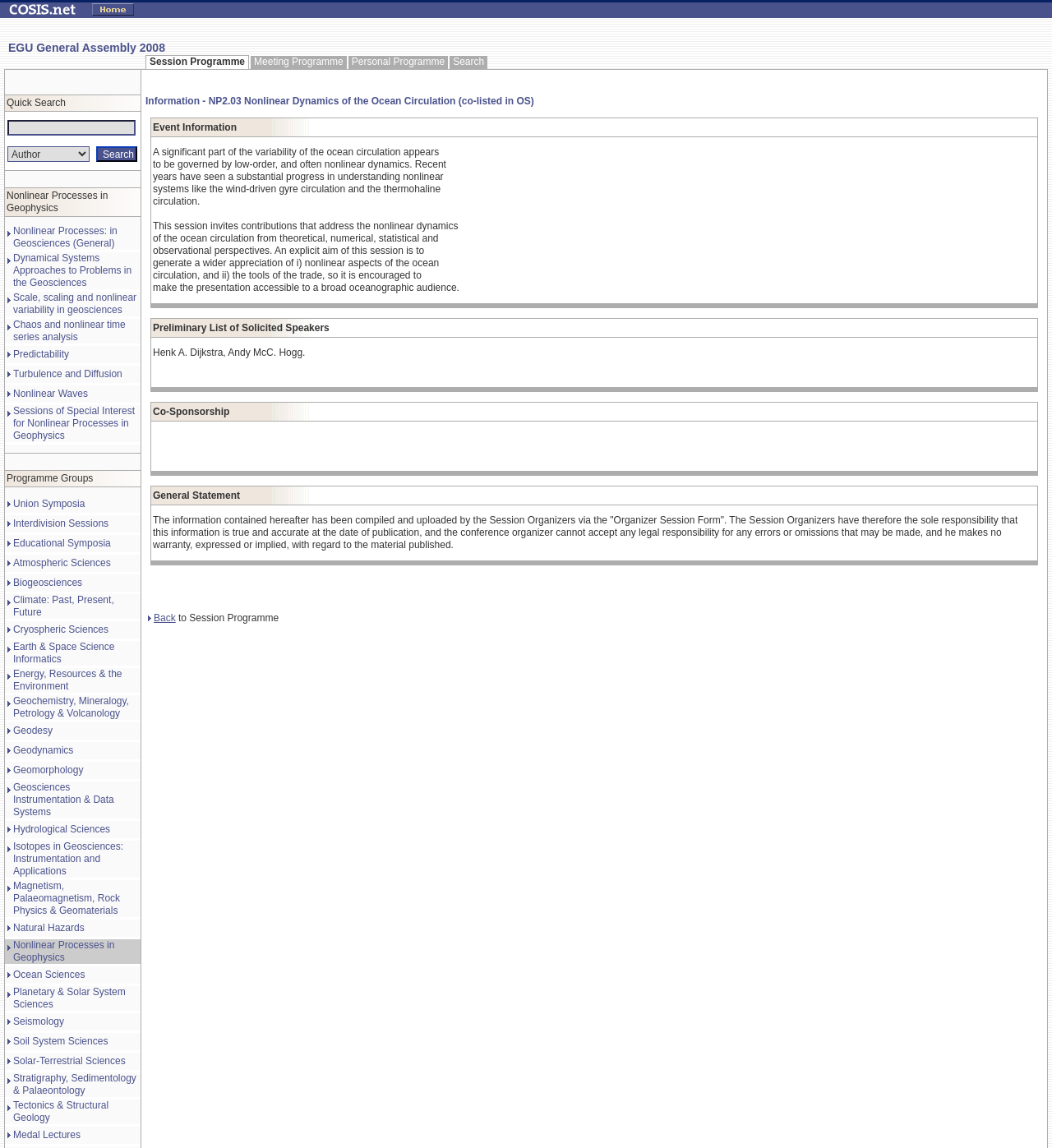Carefully observe the image and respond to the question with a detailed answer:
What is the search option below the session programme?

I found the answer by examining the table structure with bounding box coordinates [0.138, 0.048, 0.464, 0.06] and identifying the last cell in the first row, which contains the text 'Search'.